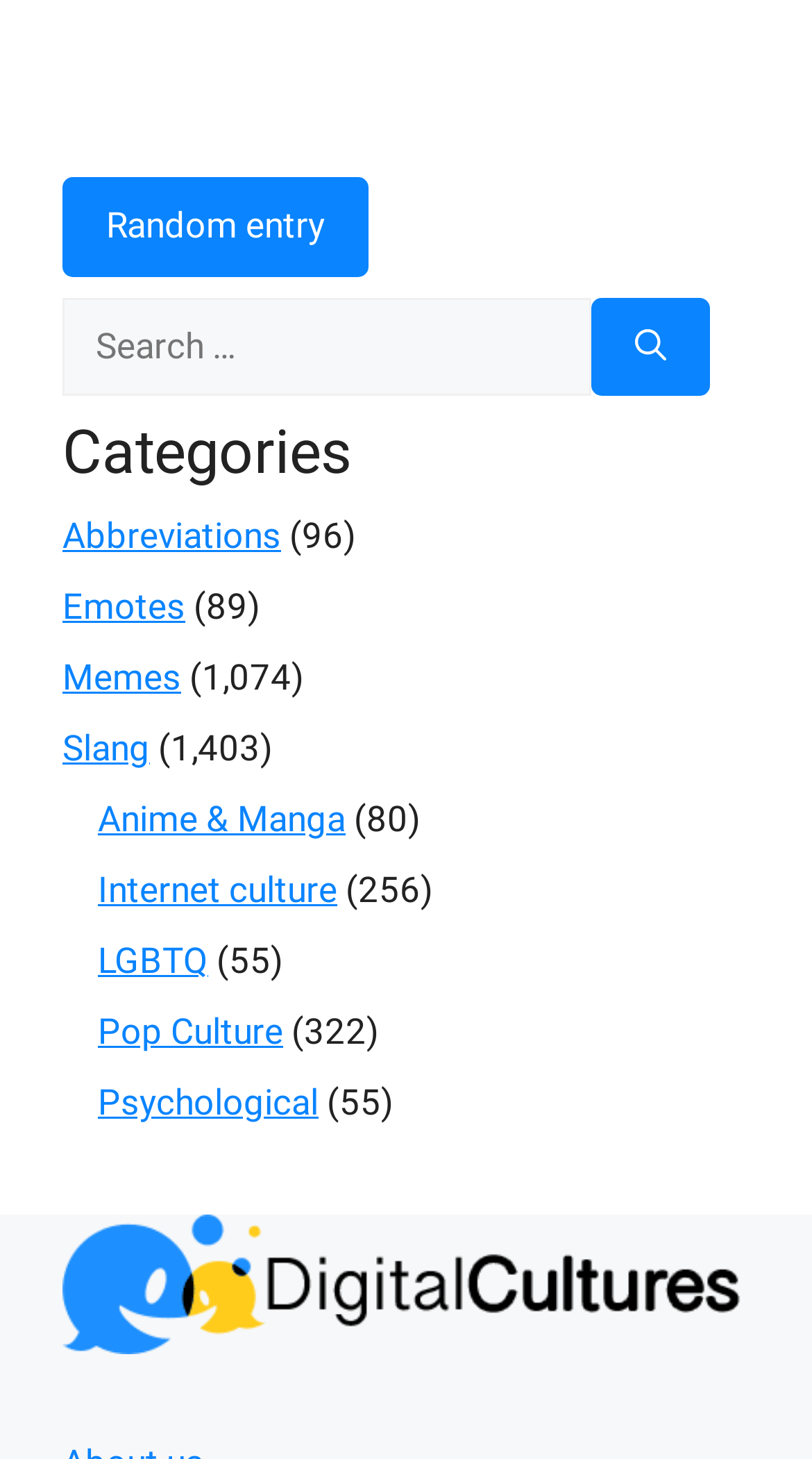How many links are there in the 'Categories' section?
Refer to the image and give a detailed response to the question.

There are 9 links in the 'Categories' section, including 'Abbreviations', 'Emotes', 'Memes', 'Slang', 'Anime & Manga', 'Internet culture', 'LGBTQ', 'Pop Culture', and 'Psychological'.